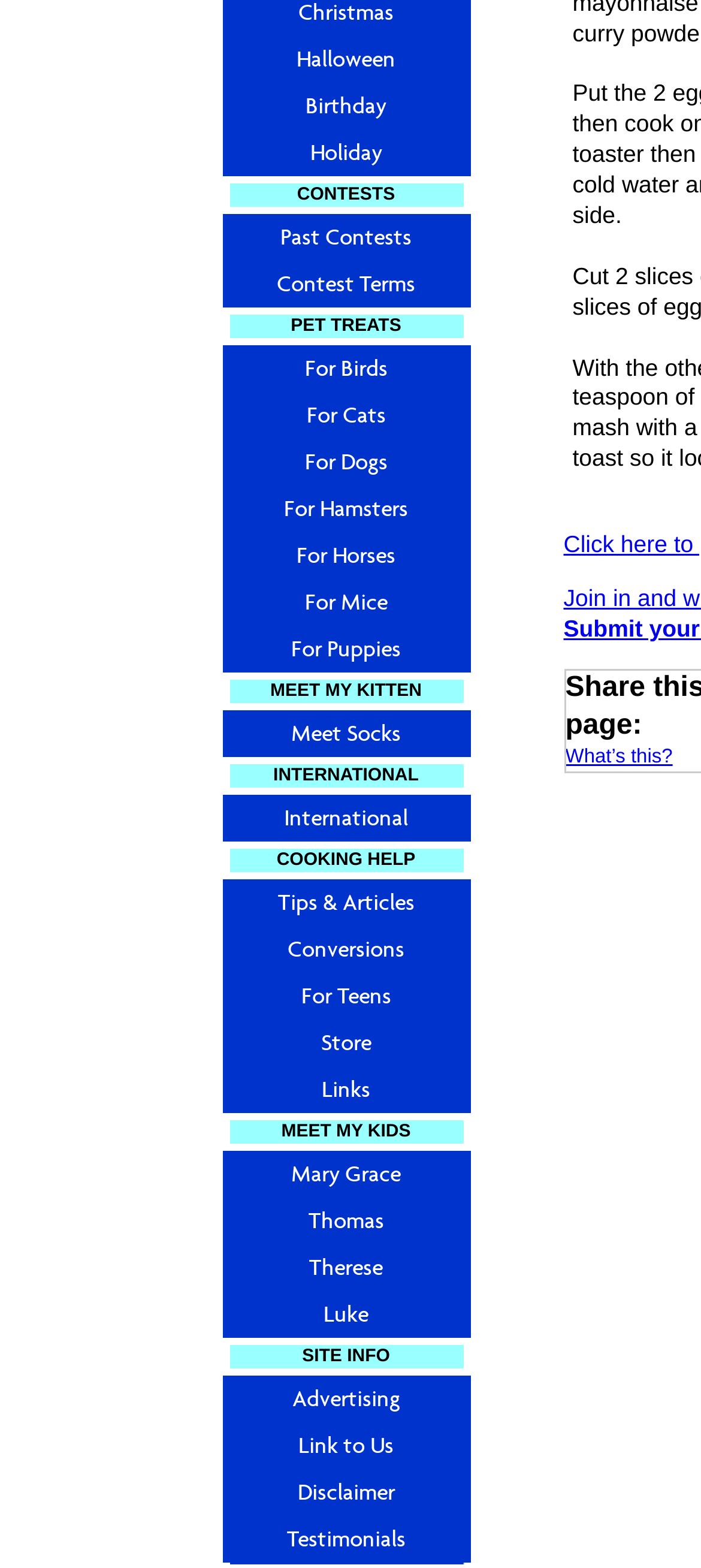Indicate the bounding box coordinates of the element that must be clicked to execute the instruction: "View testimonials". The coordinates should be given as four float numbers between 0 and 1, i.e., [left, top, right, bottom].

[0.317, 0.967, 0.671, 0.997]